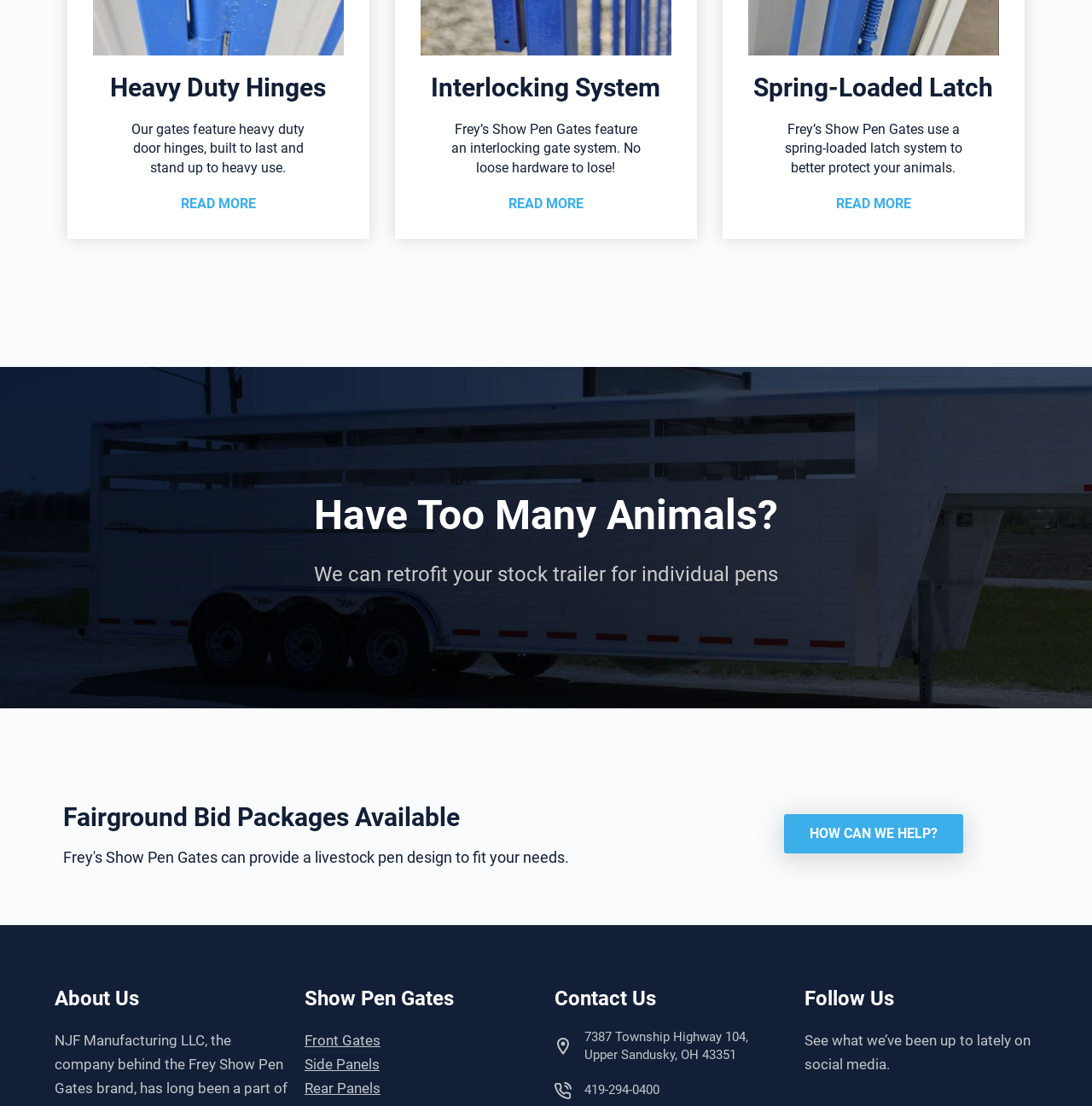Please determine the bounding box coordinates of the section I need to click to accomplish this instruction: "Buy the book for £19.99".

None